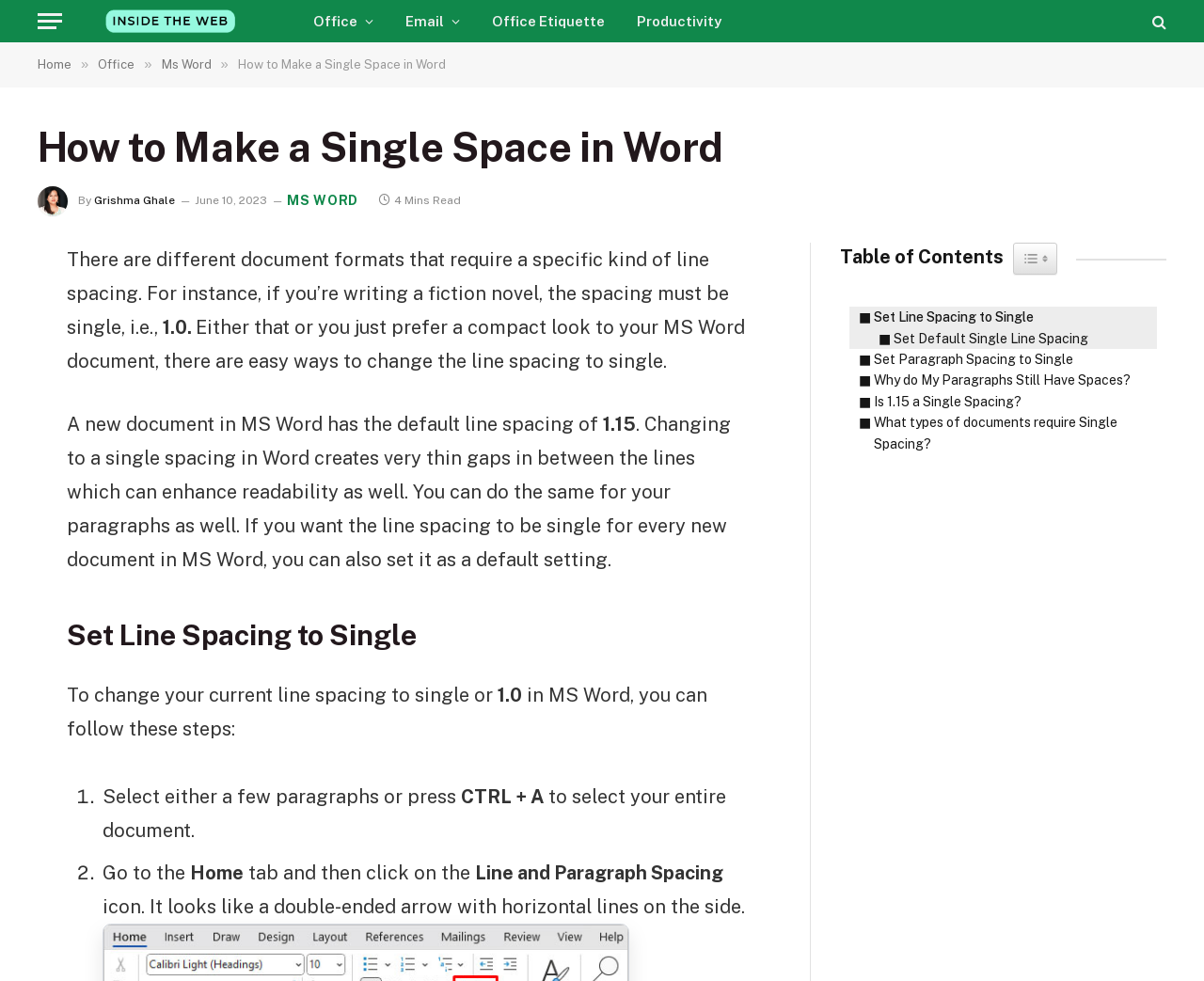Provide the bounding box for the UI element matching this description: "Toggle Table of ContentToggle".

[0.841, 0.248, 0.878, 0.28]